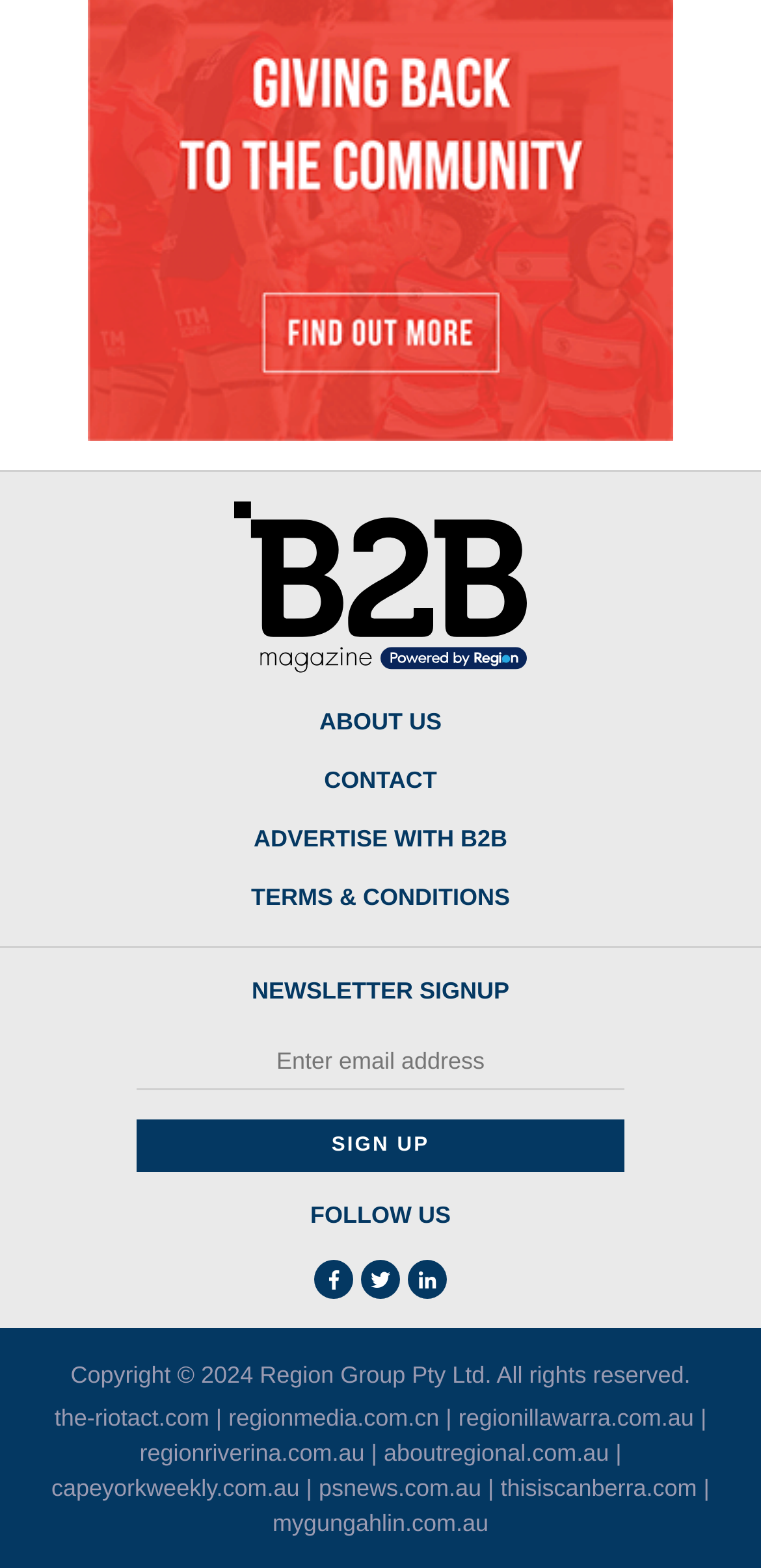Using the element description: "regionmedia.com.cn", determine the bounding box coordinates. The coordinates should be in the format [left, top, right, bottom], with values between 0 and 1.

[0.3, 0.895, 0.577, 0.913]